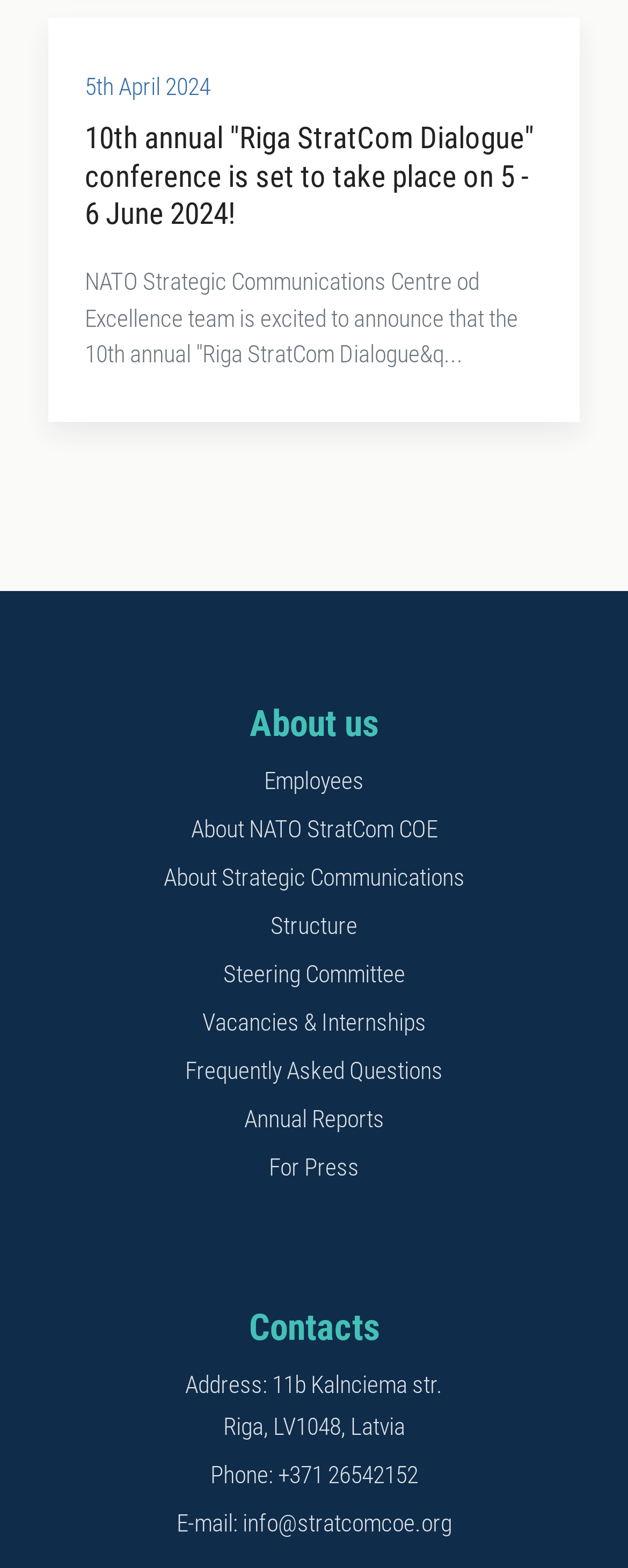Can you determine the bounding box coordinates of the area that needs to be clicked to fulfill the following instruction: "Read about employees"?

[0.077, 0.485, 0.923, 0.515]